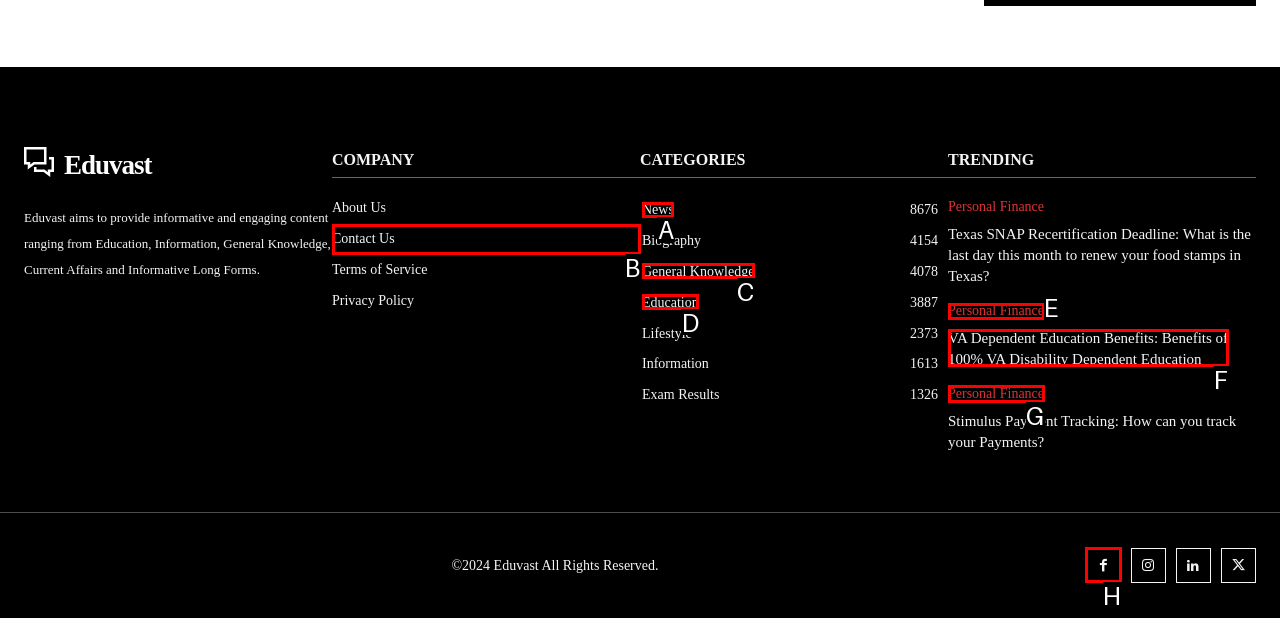Based on the choices marked in the screenshot, which letter represents the correct UI element to perform the task: Share on Facebook?

H